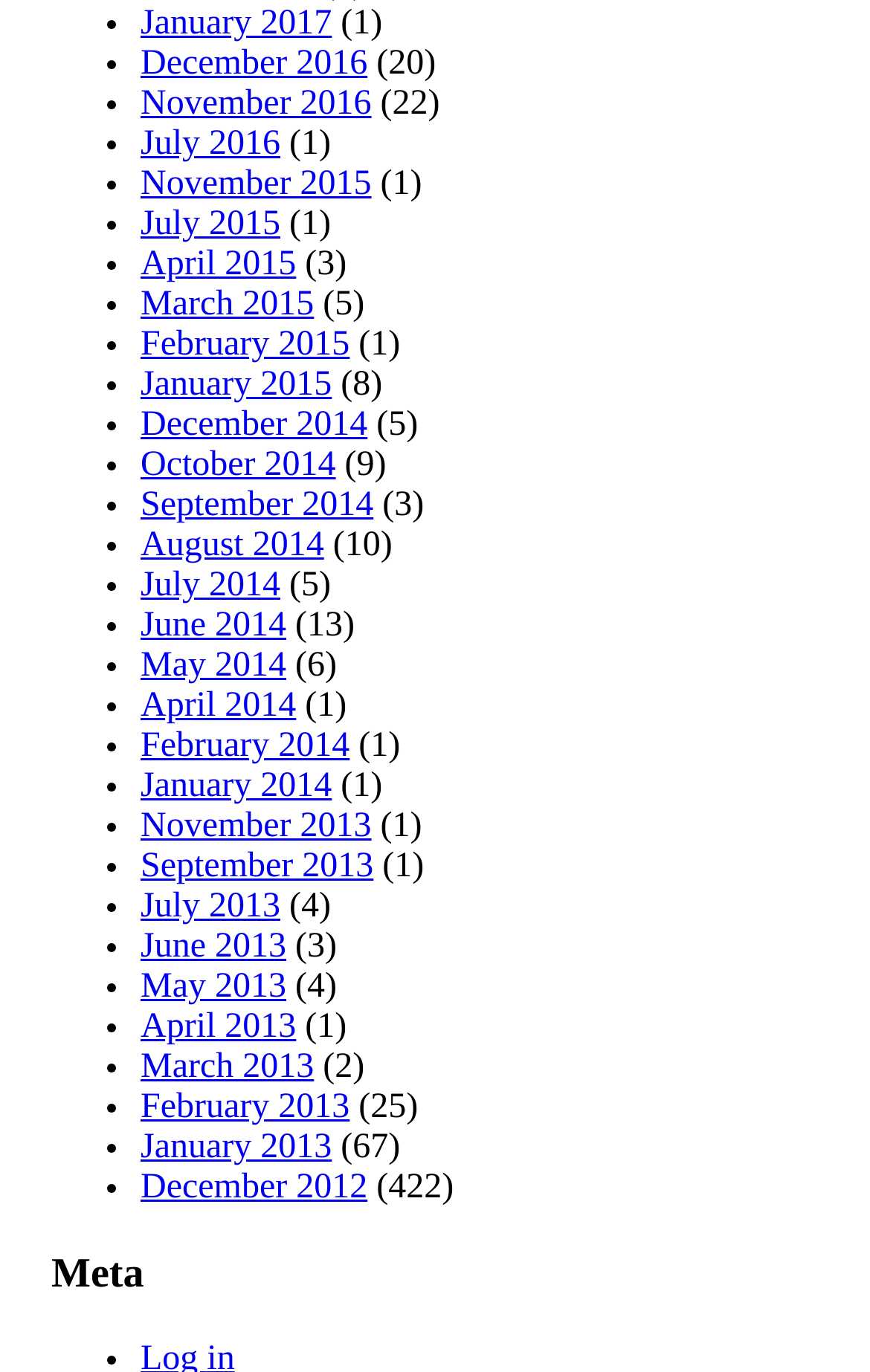Please locate the bounding box coordinates of the region I need to click to follow this instruction: "View November 2016".

[0.162, 0.062, 0.427, 0.089]